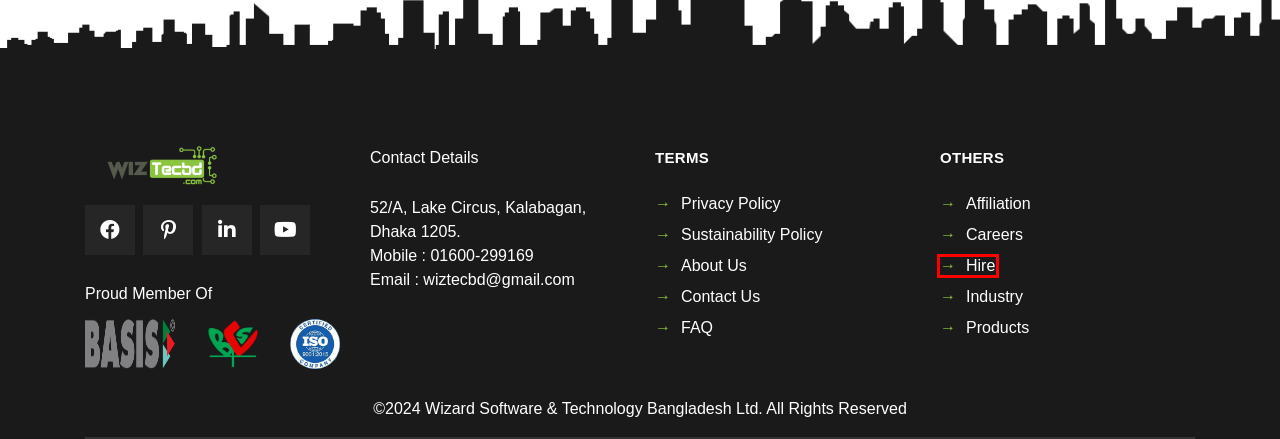Examine the screenshot of the webpage, which has a red bounding box around a UI element. Select the webpage description that best fits the new webpage after the element inside the red bounding box is clicked. Here are the choices:
A. Blogs - WizTecBD
B. Sustainability - WizTecBD
C. Demo - WizTecBD
D. About - WizTecBD
E. Industry - WizTecBD
F. Privacy Policy - WizTecBD
G. FAQ - WizTecBD
H. Hire - WizTecBD

H